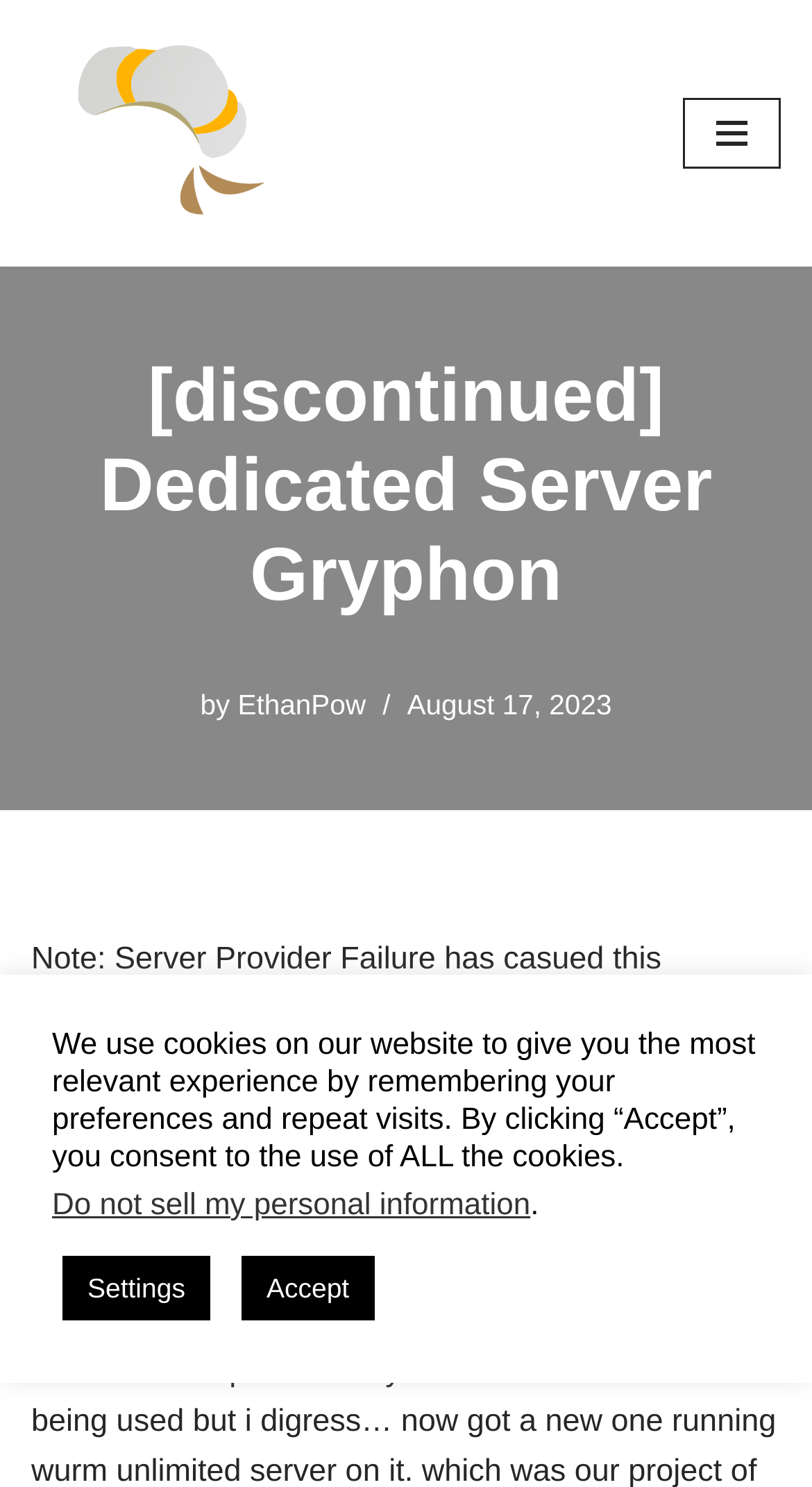Describe all the significant parts and information present on the webpage.

The webpage is about a dedicated server, specifically the Gryphon server, which is discontinued. At the top-left corner, there is a link to "Skip to content". Next to it, on the top-center, is a link to "Drakeal Network Mature Gaming Community". On the top-right corner, there is a button for the navigation menu.

Below the navigation menu, there is a heading that reads "[discontinued] Dedicated Server Gryphon". Underneath the heading, there is a line of text that reads "by EthanPow", with the name "EthanPow" being a link. To the right of this text, there is a timestamp that reads "August 17, 2023".

Below the timestamp, there is a note that explains the reason for the server's discontinuation, stating that the server provider failure has caused the deletion of the game server, and there are no plans to continue the Wurm Unlimited server at this time.

At the bottom of the page, there is a static text that reads "Privacy & Cookies Policy".